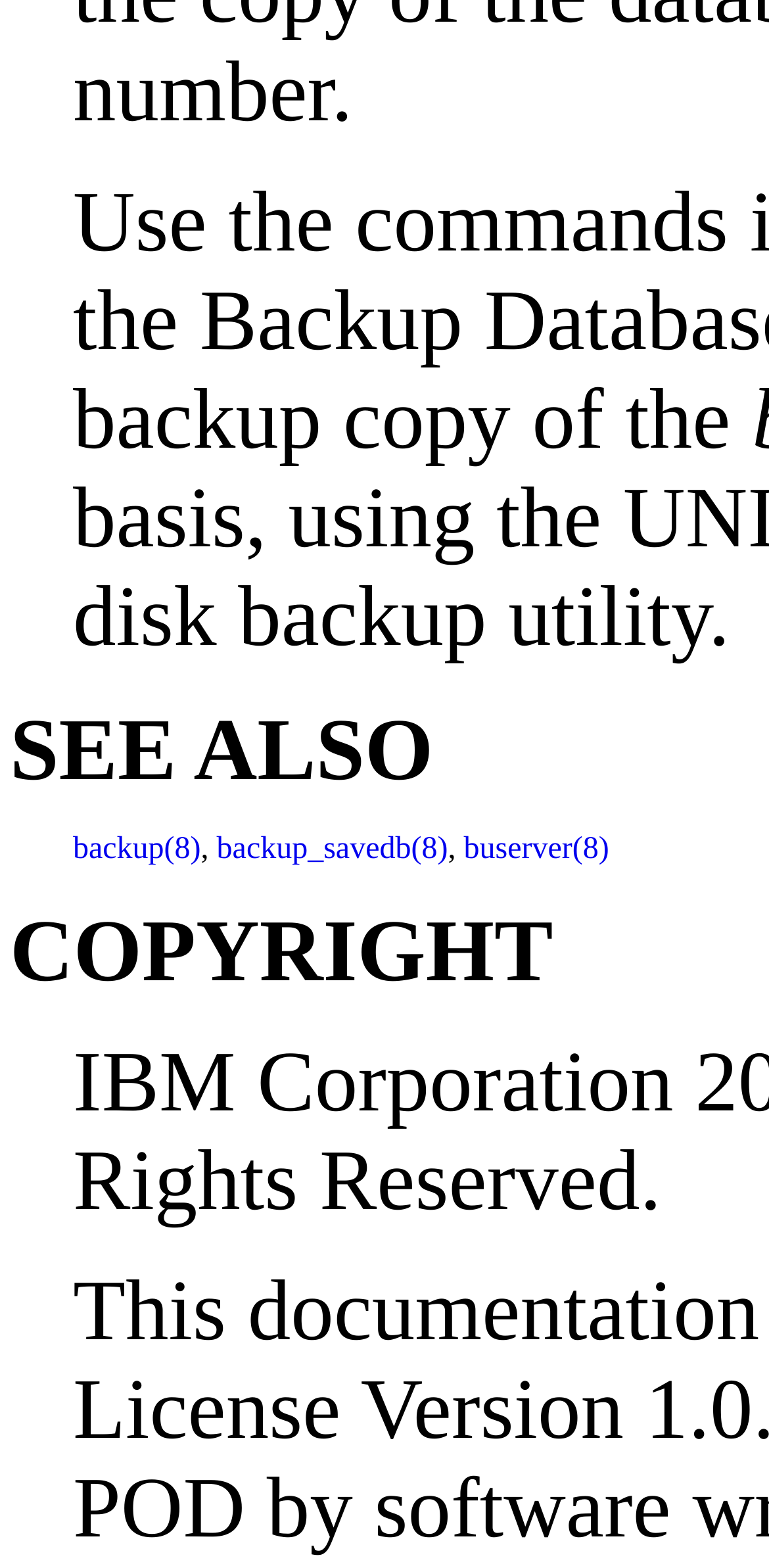Using the description: "COPYRIGHT", identify the bounding box of the corresponding UI element in the screenshot.

[0.013, 0.575, 0.719, 0.638]